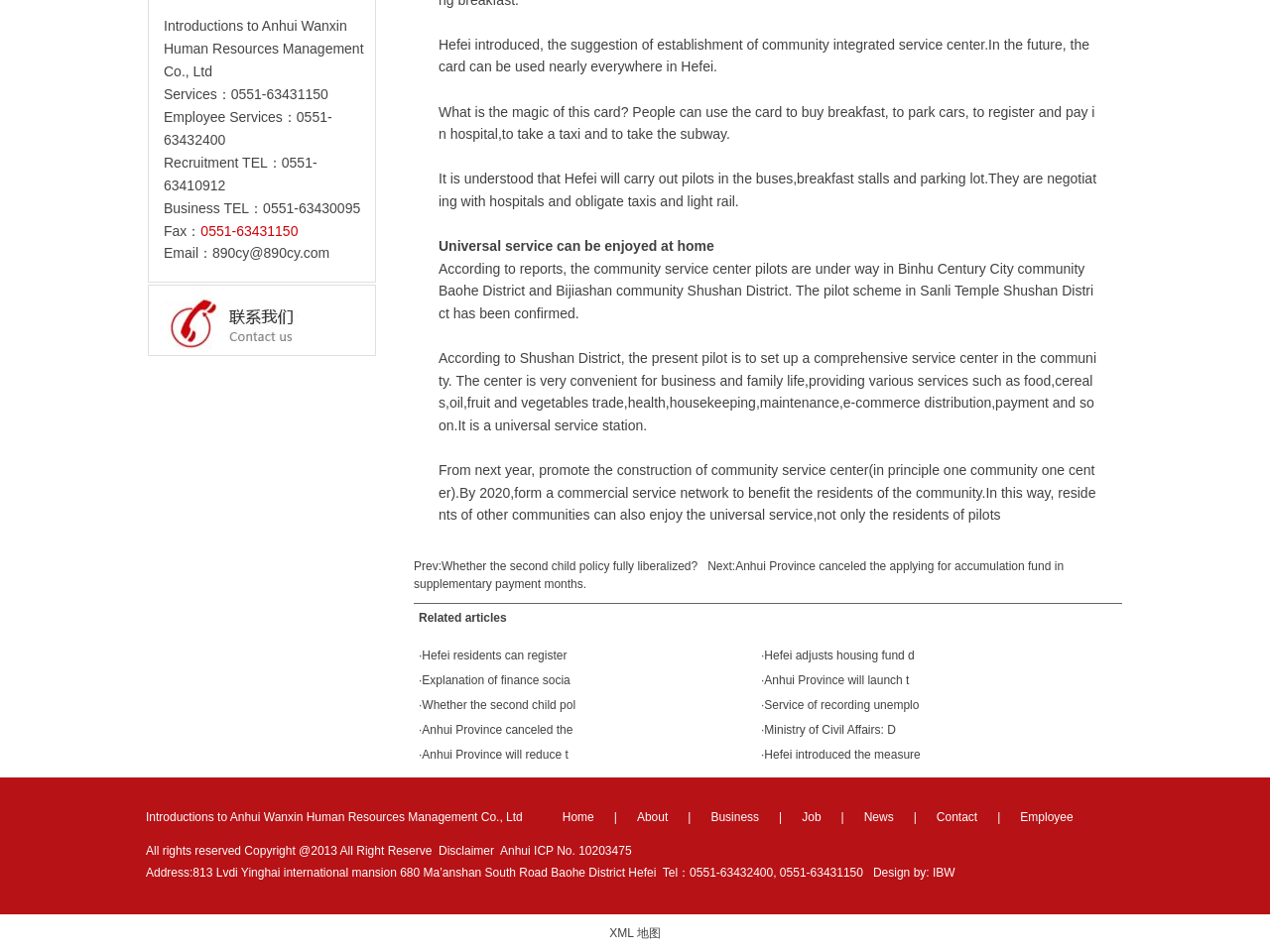Find the bounding box coordinates for the UI element that matches this description: "Employee".

[0.788, 0.851, 0.861, 0.865]